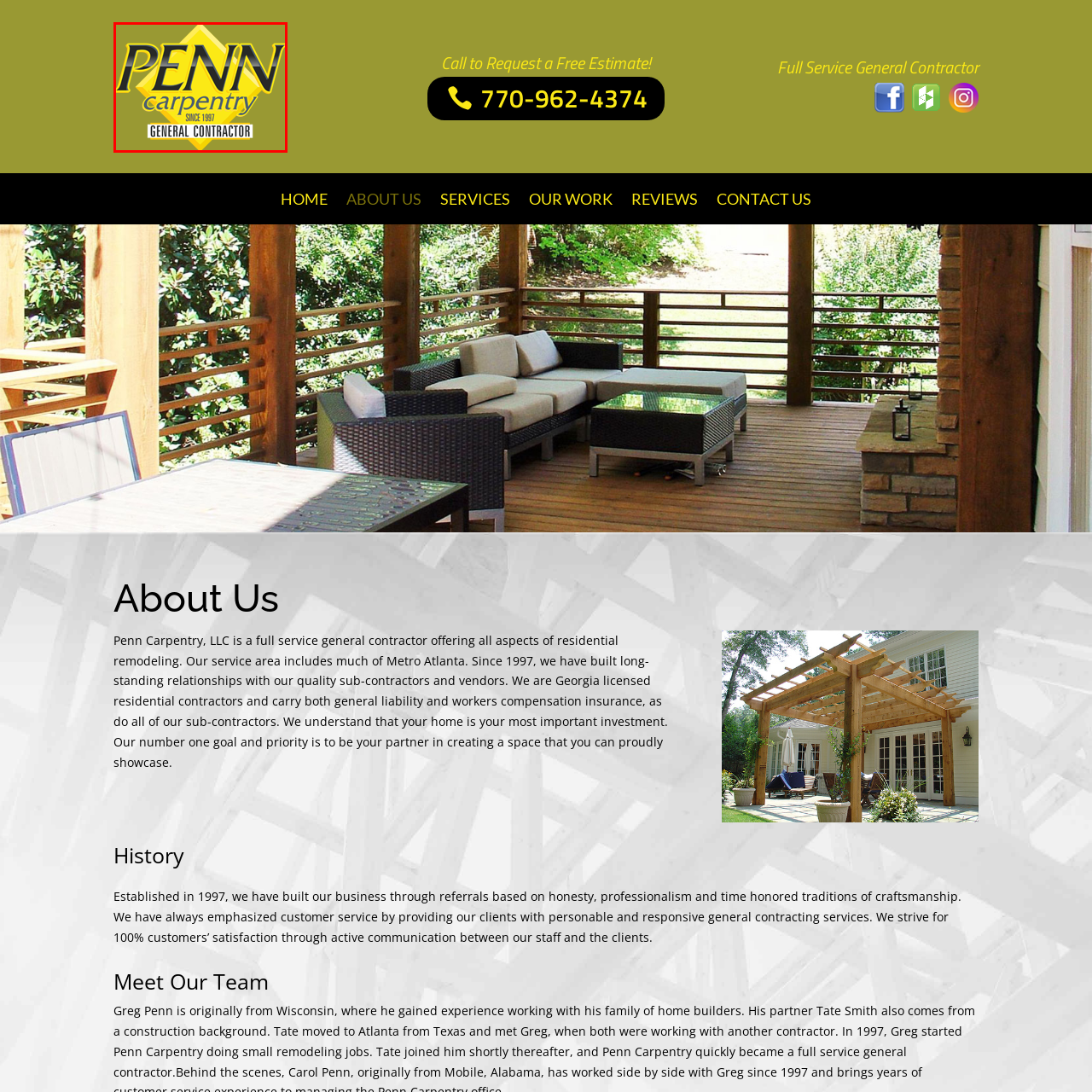Refer to the image area inside the black border, In what year was Penn Carpentry established? 
Respond concisely with a single word or phrase.

1997